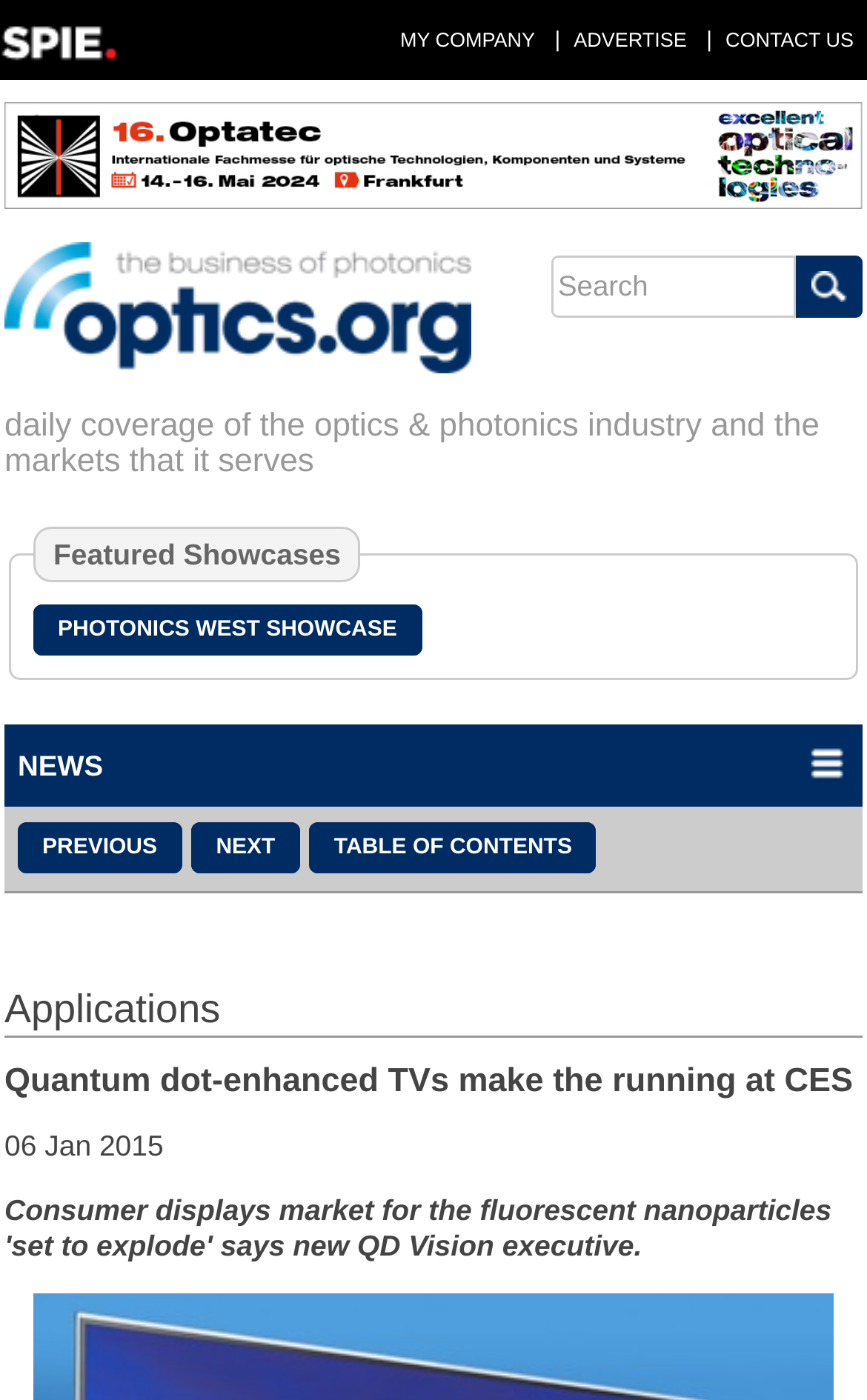Locate the bounding box coordinates of the clickable region to complete the following instruction: "Go to the PHOTONICS WEST SHOWCASE."

[0.038, 0.431, 0.486, 0.468]